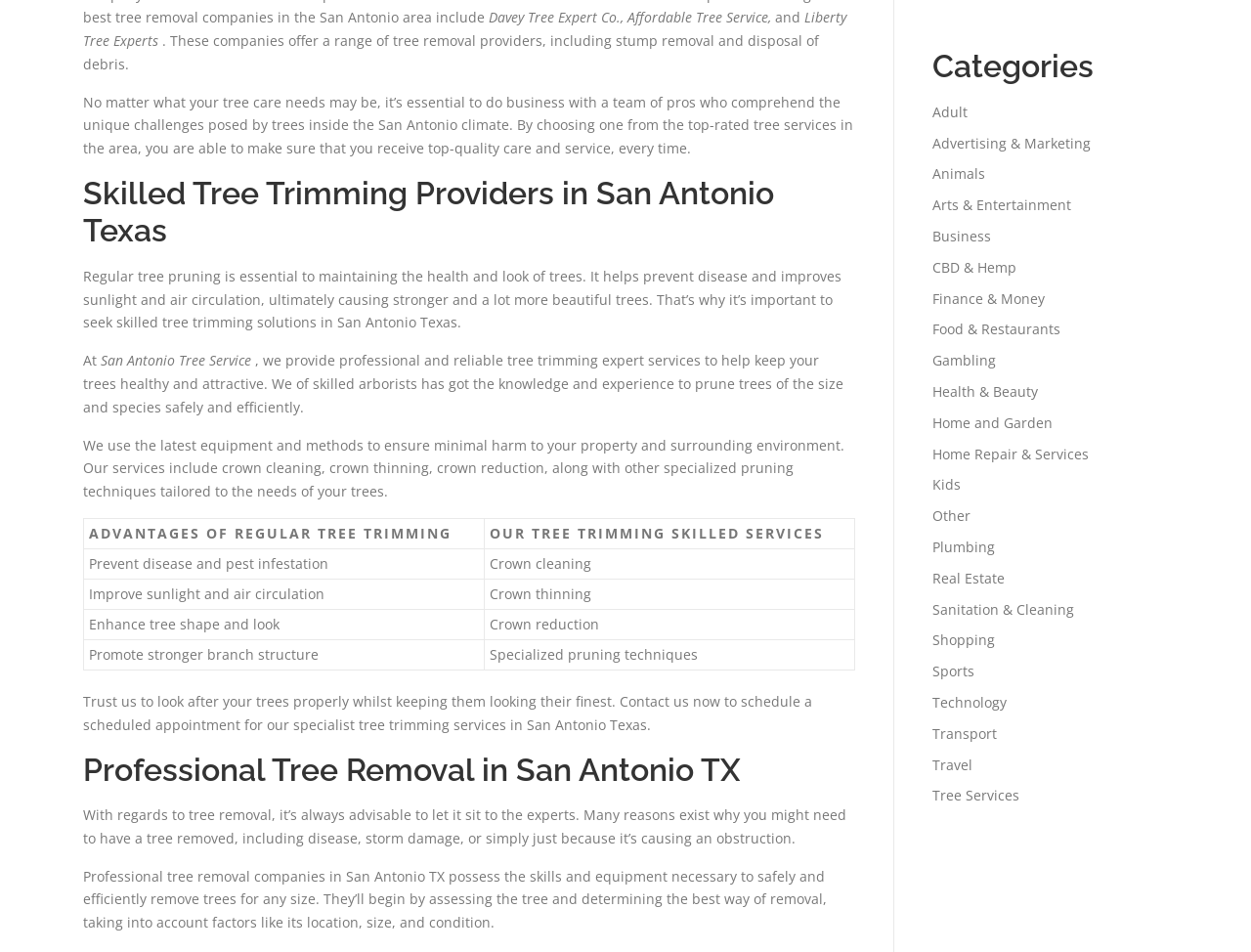Find the bounding box of the UI element described as: "Technology". The bounding box coordinates should be given as four float values between 0 and 1, i.e., [left, top, right, bottom].

[0.745, 0.728, 0.805, 0.747]